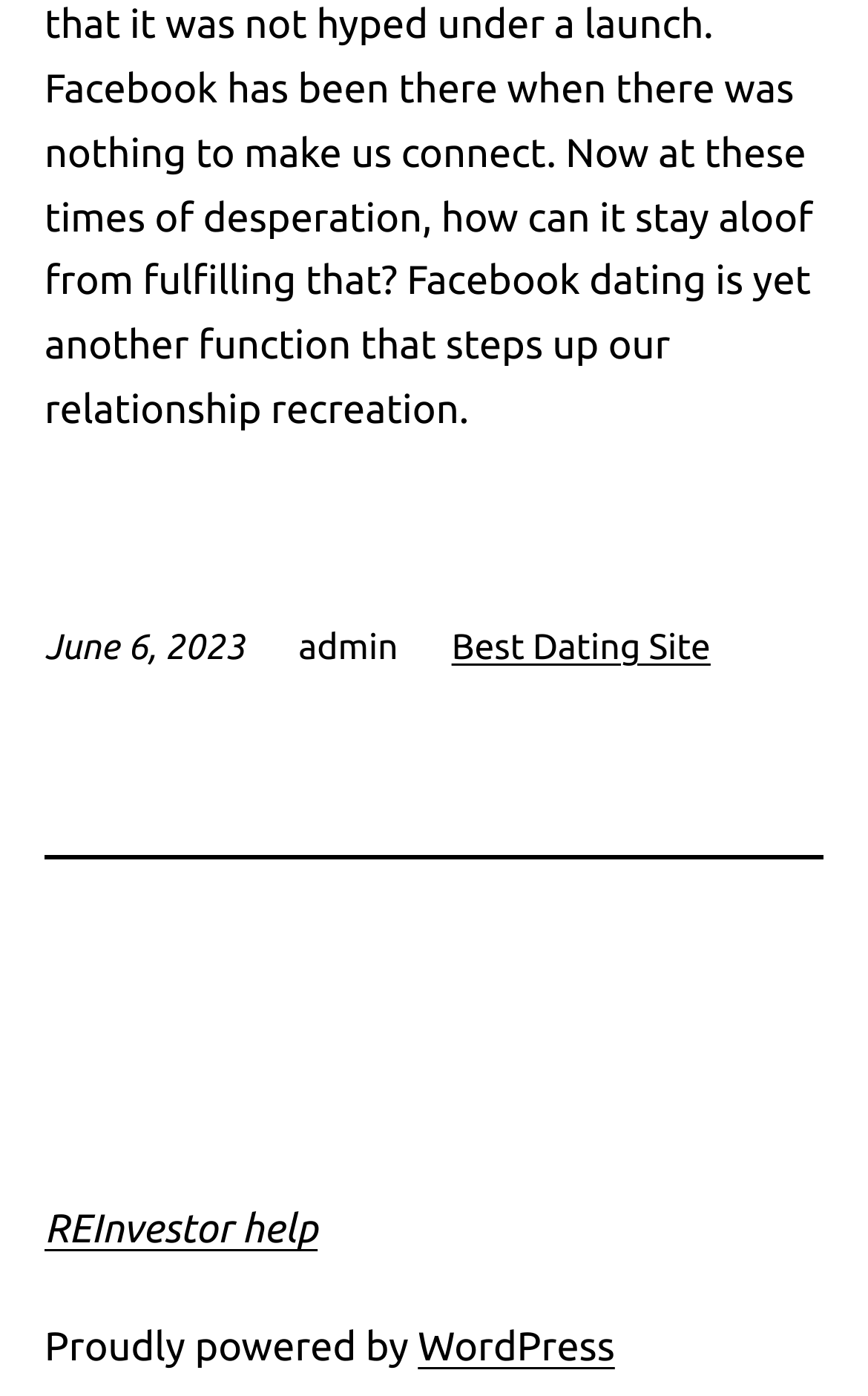Using the information in the image, give a comprehensive answer to the question: 
What is the name of the dating site?

The name of the dating site is displayed as a link at the top right corner of the webpage, which is 'Best Dating Site'.